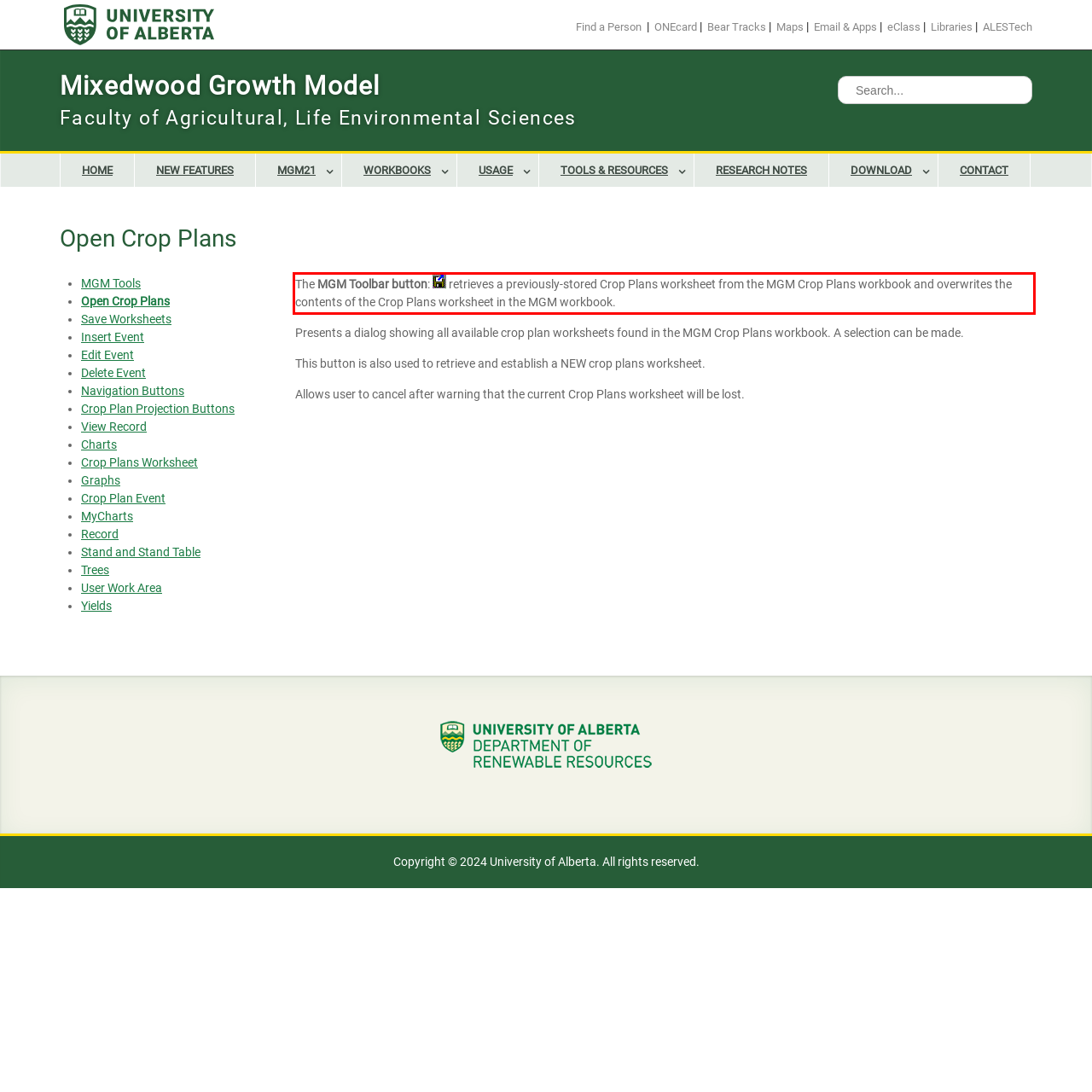Using the provided webpage screenshot, identify and read the text within the red rectangle bounding box.

The MGM Toolbar button: retrieves a previously-stored Crop Plans worksheet from the MGM Crop Plans workbook and overwrites the contents of the Crop Plans worksheet in the MGM workbook.